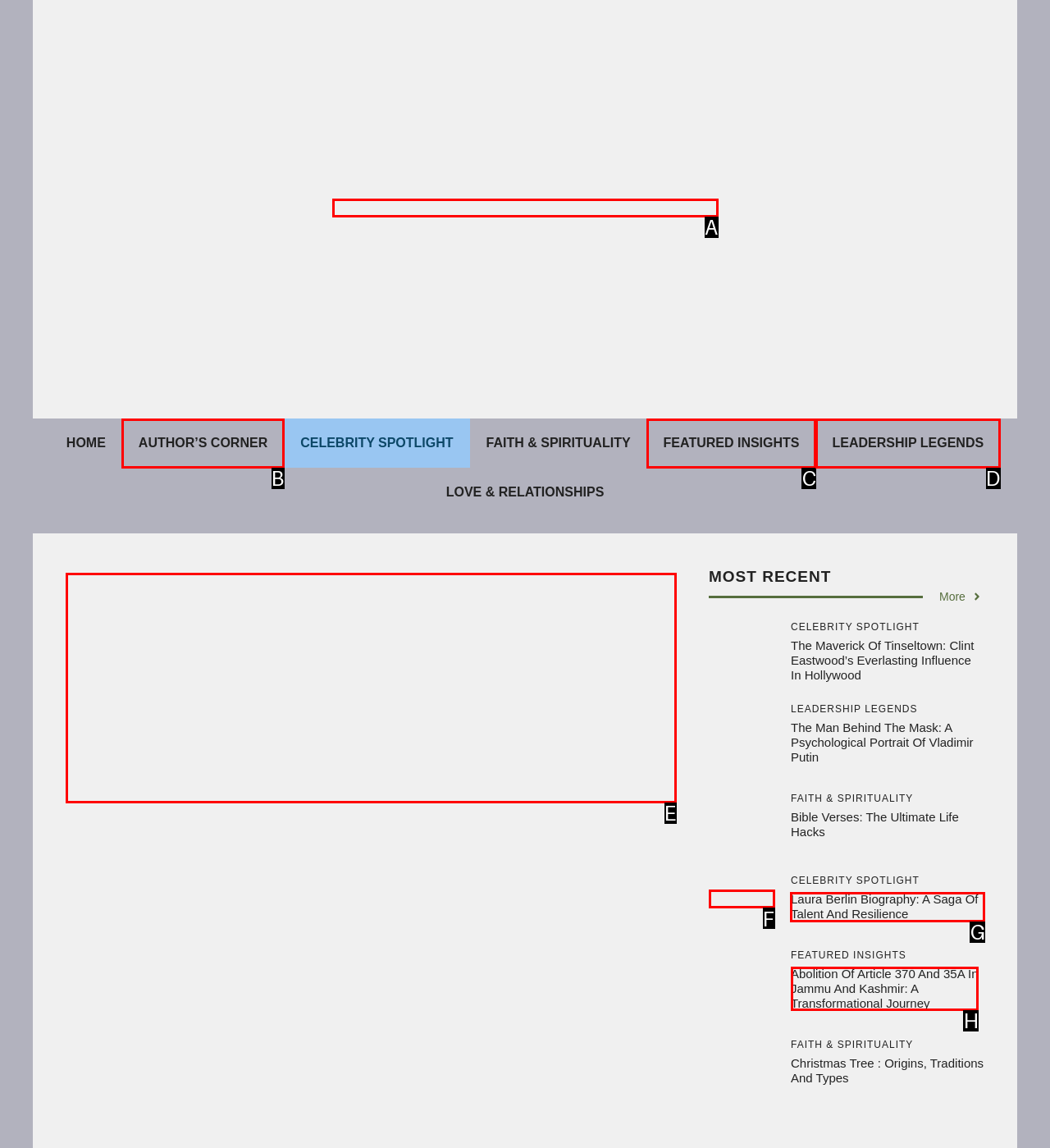Determine which HTML element to click on in order to complete the action: Read the article 'Laura Berlin Biography: A Saga Of Talent And Resilience'.
Reply with the letter of the selected option.

G